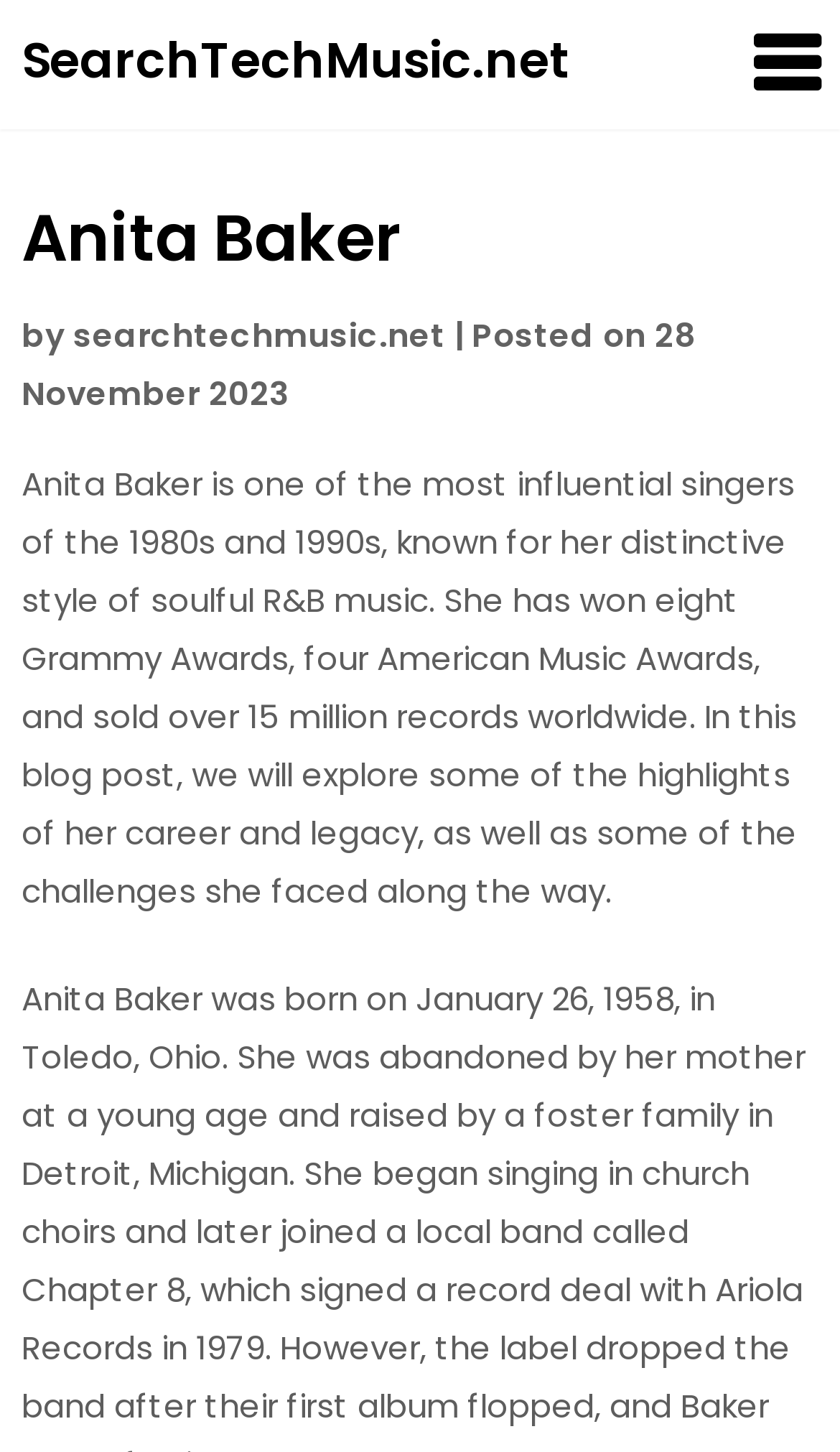Find the bounding box coordinates for the HTML element specified by: "28 November 2023".

[0.026, 0.215, 0.828, 0.286]